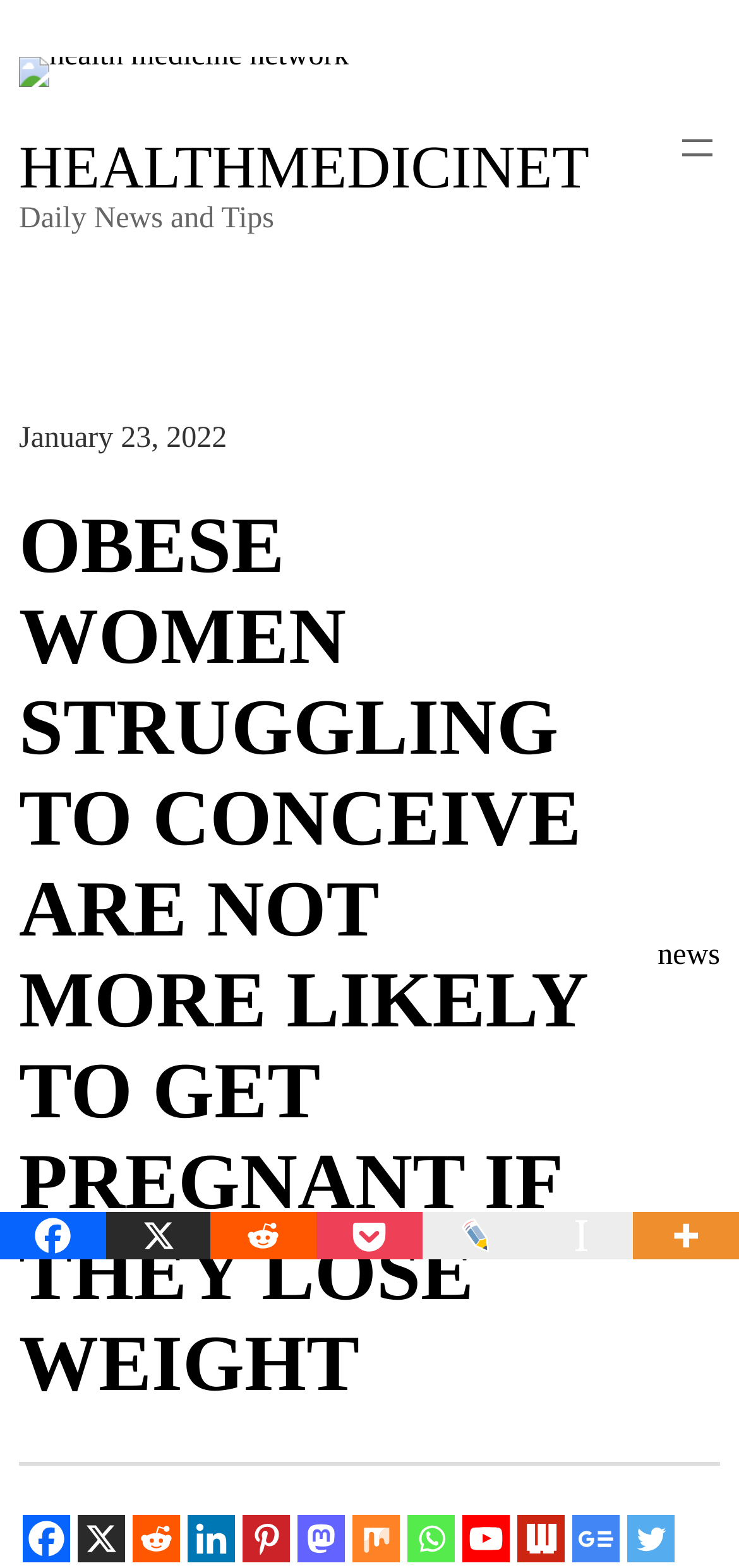Please identify the bounding box coordinates of the area that needs to be clicked to fulfill the following instruction: "Share on Facebook."

[0.031, 0.966, 0.095, 0.996]